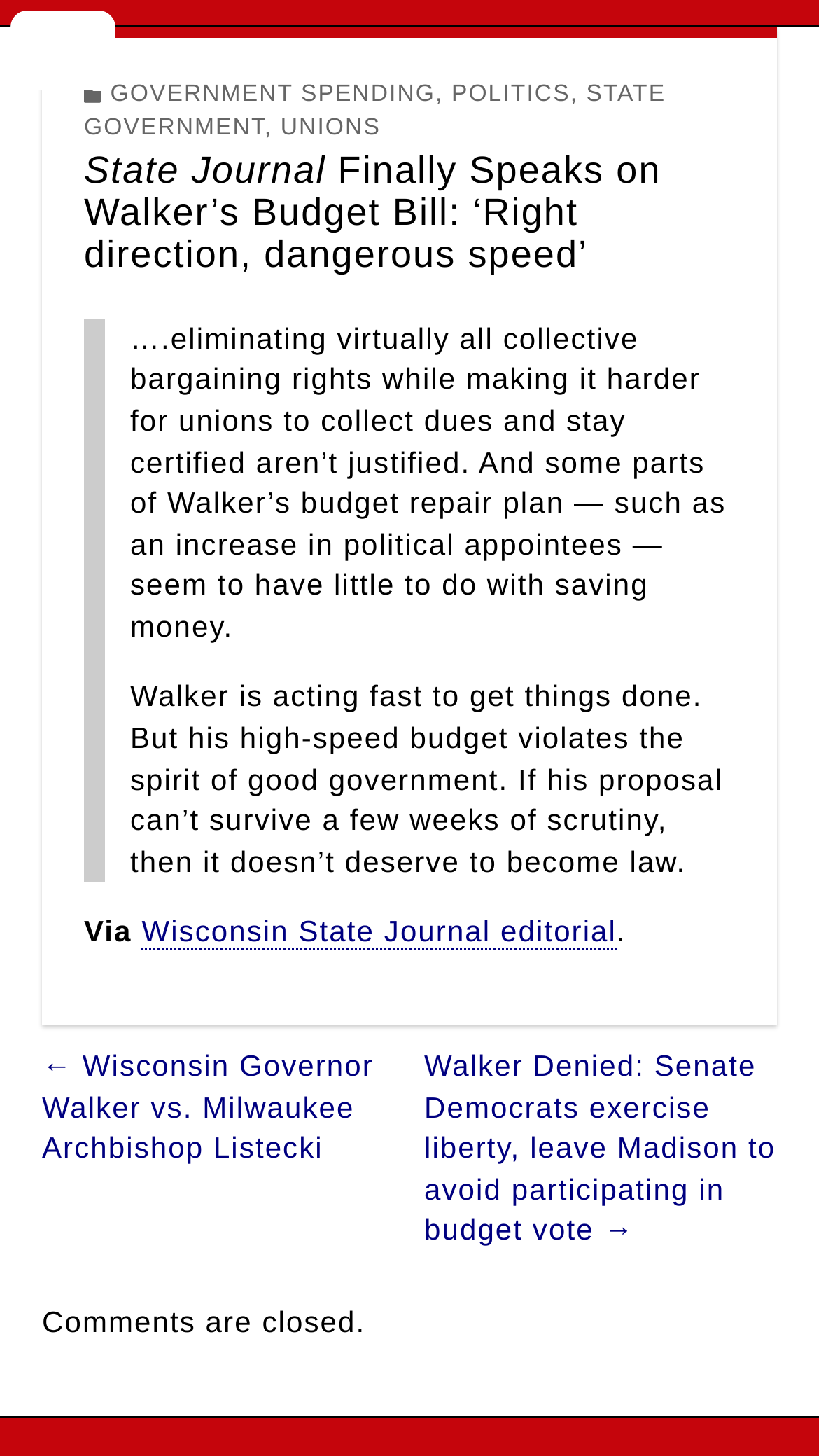Are comments allowed on this post?
Refer to the image and provide a thorough answer to the question.

Comments are not allowed on this post, as indicated by the text 'Comments are closed.' at the bottom of the page.